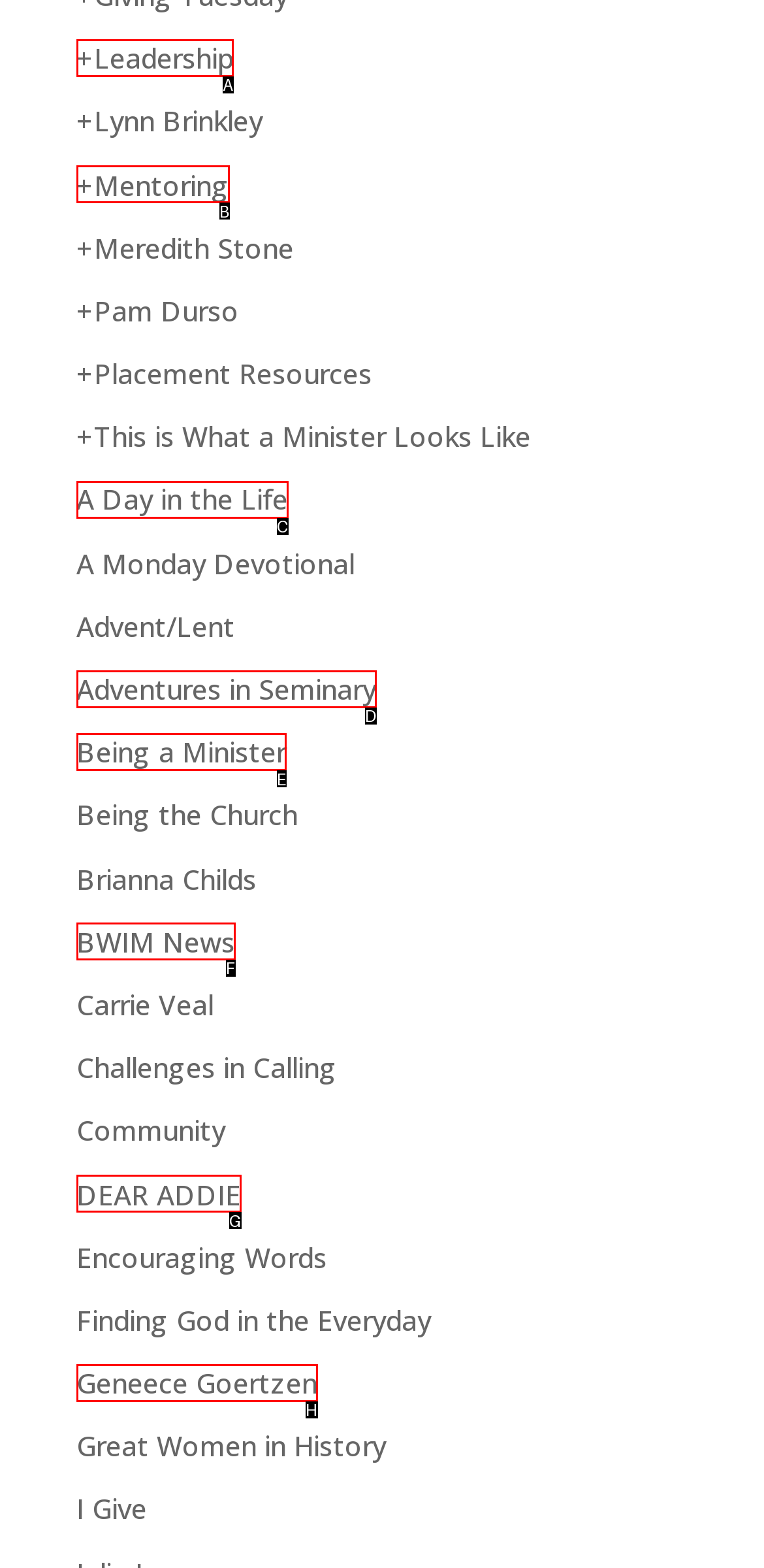Determine which HTML element corresponds to the description: fr. Provide the letter of the correct option.

None